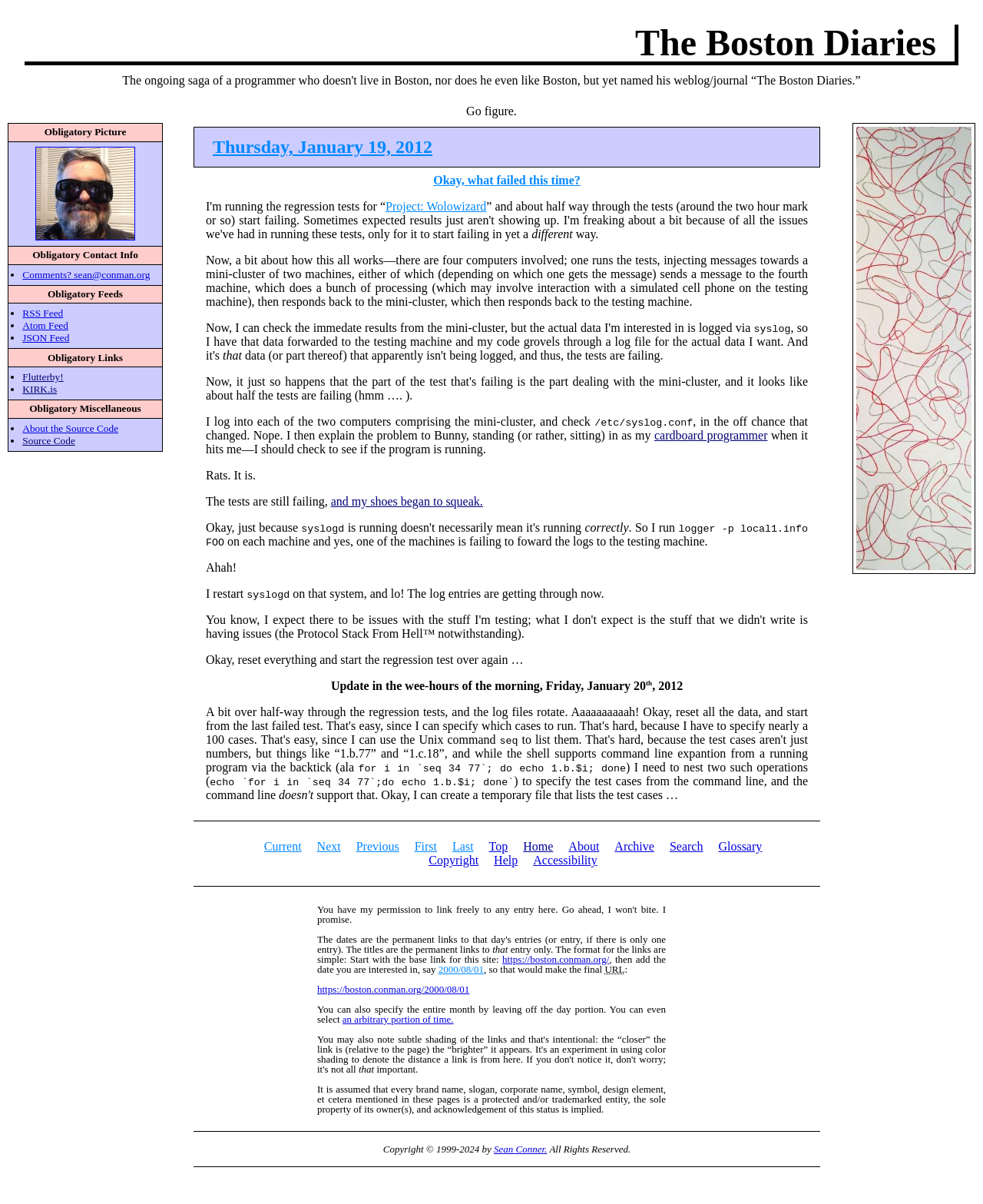What is the title or heading displayed on the webpage?

The Boston Diaries